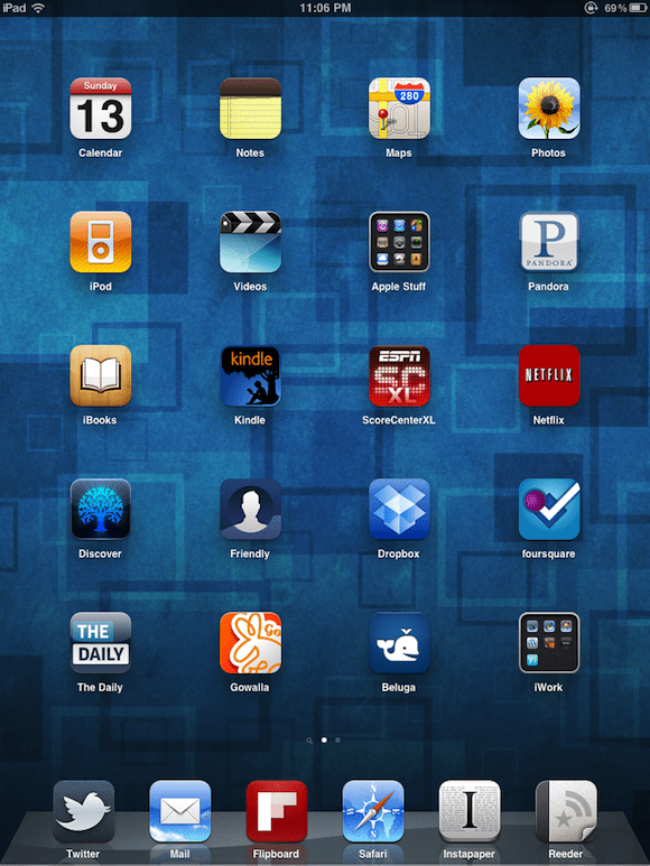Explain the image in a detailed and thorough manner.

The image displays an iPad home screen showcasing various application icons against a textured blue background. Prominently featured are several popular apps, including "Calendar," "Notes," "Maps," "Photos," and "Pandora." In the second row, notable icons like "iBooks," "Kindle," and "ScoreCenterXL" highlight an emphasis on reading and sports. The bottom row prominently displays social and news applications, including "Twitter," "Flipboard," and "The Daily," reflecting a blend of communication, entertainment, and news consumption. The layout emphasizes user-friendly organization and accessibility of frequently used applications, making it easy for users to engage with diverse content.